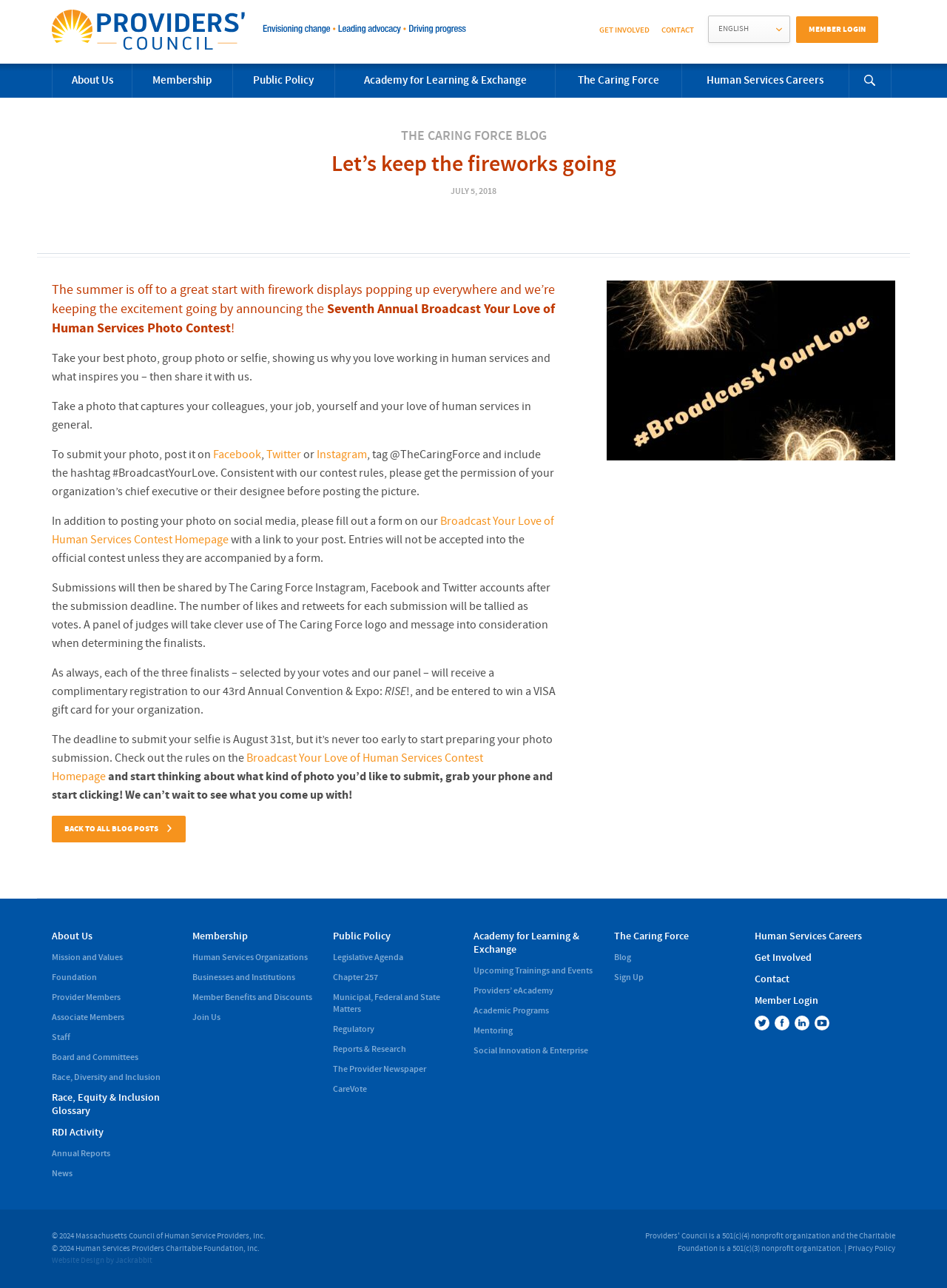Provide the bounding box coordinates for the UI element that is described by this text: "About Us". The coordinates should be in the form of four float numbers between 0 and 1: [left, top, right, bottom].

[0.055, 0.049, 0.139, 0.076]